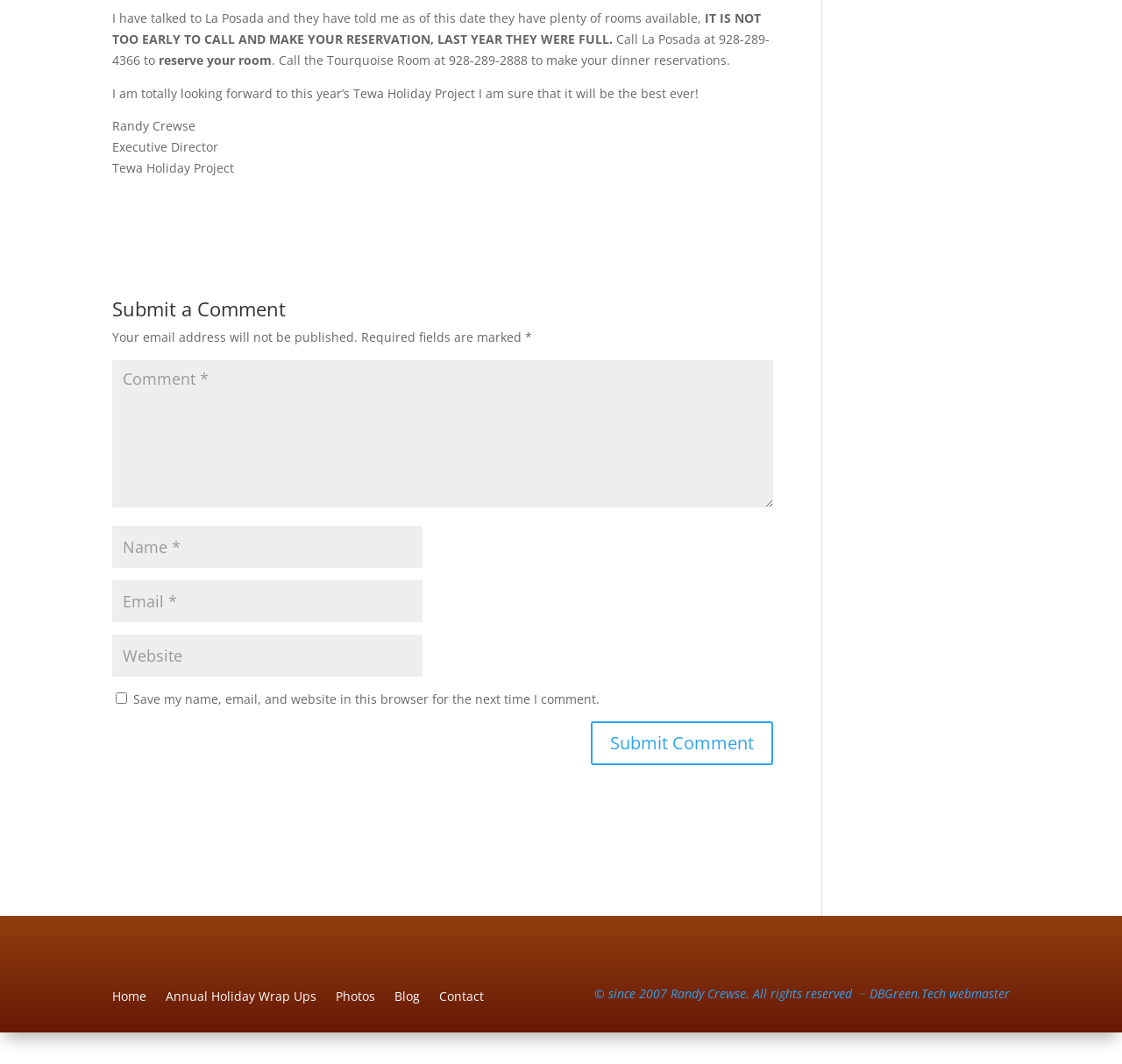Bounding box coordinates must be specified in the format (top-left x, top-left y, bottom-right x, bottom-right y). All values should be floating point numbers between 0 and 1. What are the bounding box coordinates of the UI element described as: input value="Email *" aria-describedby="email-notes" name="email"

[0.1, 0.545, 0.377, 0.585]